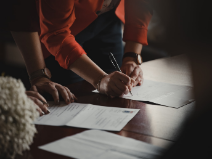Give a thorough explanation of the elements present in the image.

The image captures a focused moment during a significant legal process, showing a person dressed in a red shirt intently signing documents on a polished wooden table. Their hand grips a pen as they write, surrounded by several sheets of paper, possibly related to estate planning or legal agreements. In the background, another hand is visible, suggesting a collaborative environment. The scene evokes a sense of seriousness and importance, reflecting the essential nature of the tasks at hand, such as creating or updating a will or other estate planning documents.